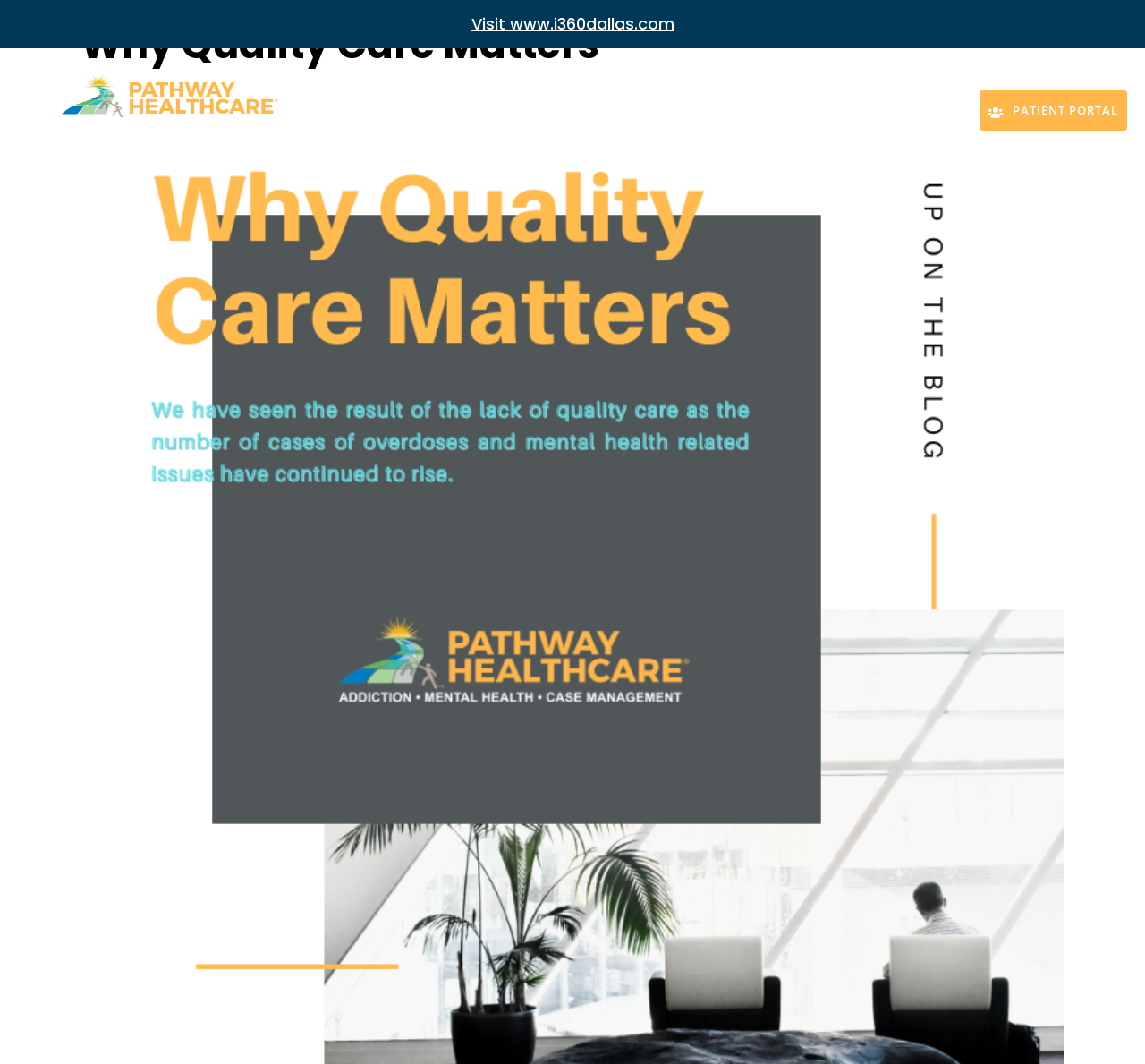What is the name of the healthcare organization?
Based on the image, answer the question with as much detail as possible.

The name of the healthcare organization can be found in the top-left corner of the webpage, where it is written as 'Pathway Healthcare' in a heading element, and also as an image with the same text.